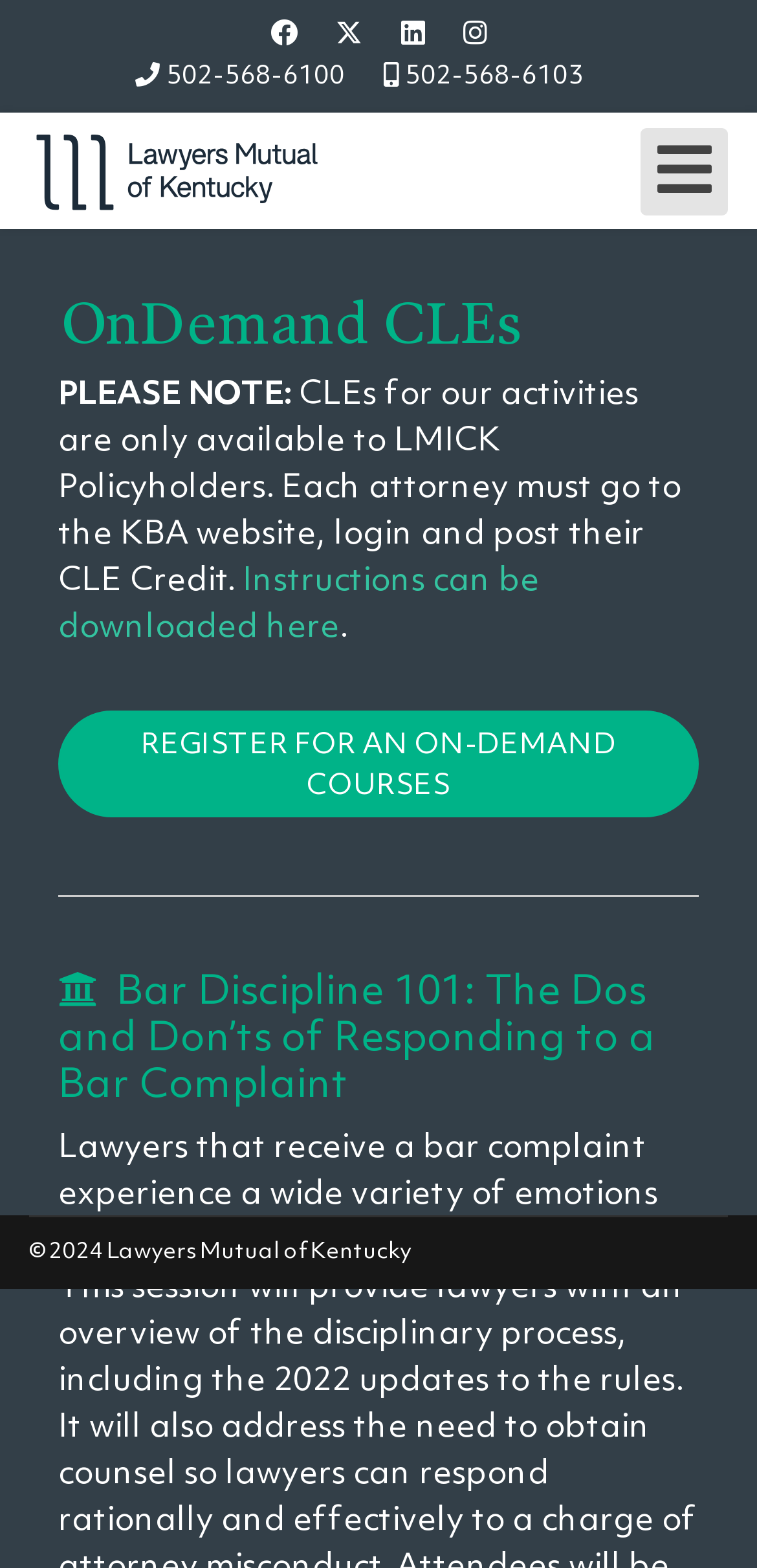Pinpoint the bounding box coordinates of the clickable area necessary to execute the following instruction: "Call 502-568-6100". The coordinates should be given as four float numbers between 0 and 1, namely [left, top, right, bottom].

[0.219, 0.041, 0.455, 0.057]